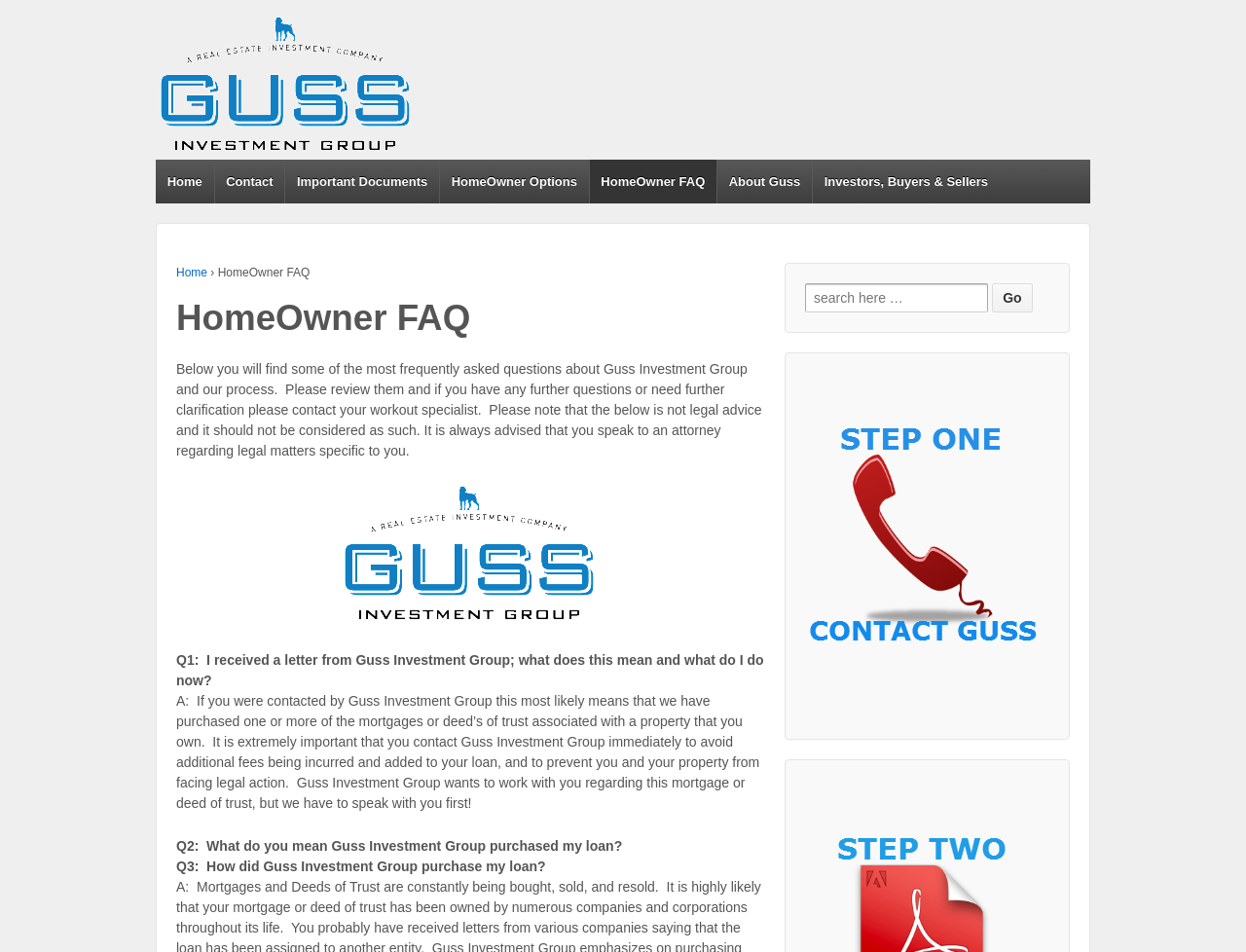What is the logo of Guss Investment Group?
Based on the image, give a concise answer in the form of a single word or short phrase.

copy-GussLogoFinal-e1393951783227.png